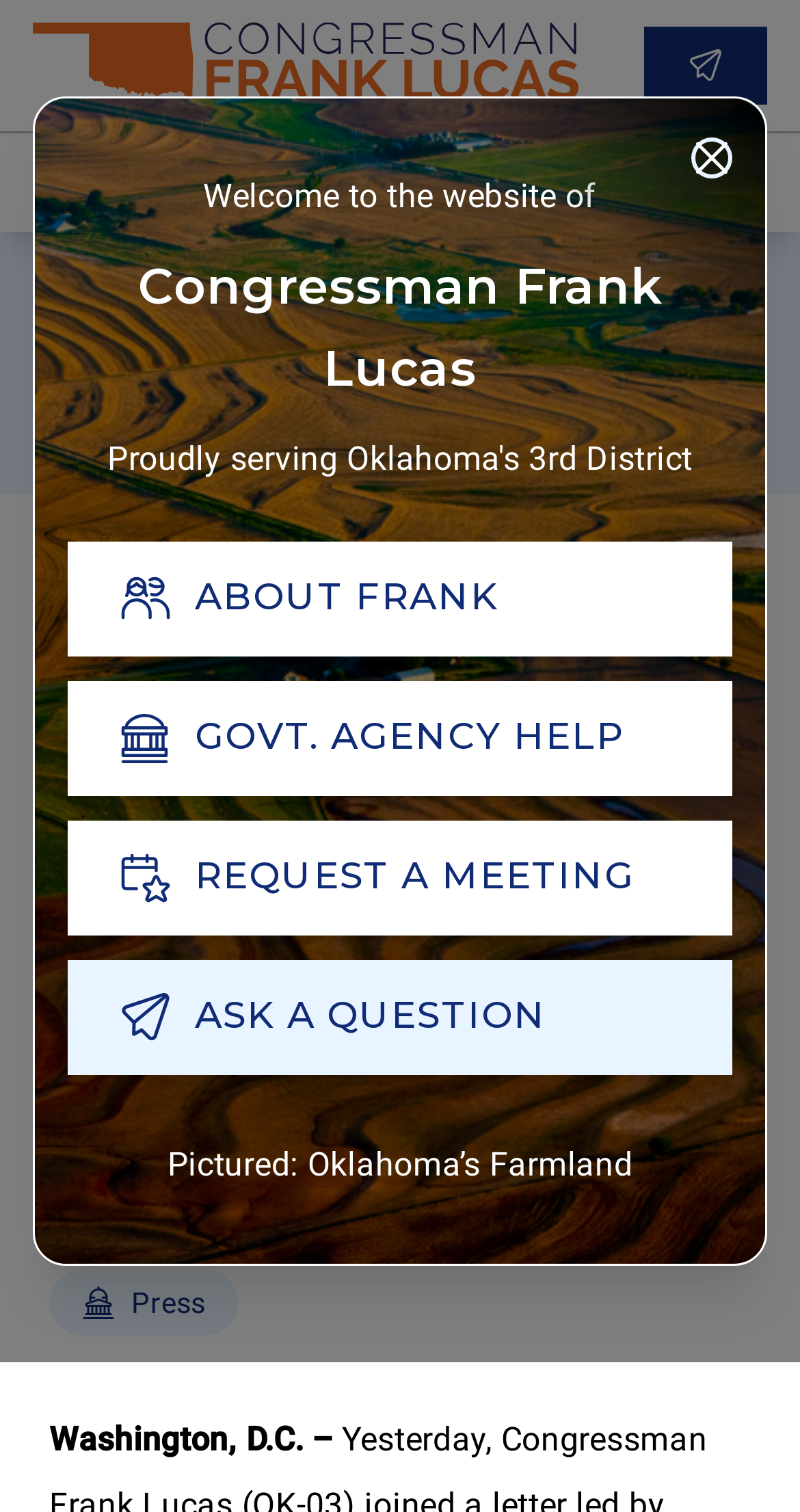What is the name of the congressman?
Give a single word or phrase answer based on the content of the image.

Frank Lucas